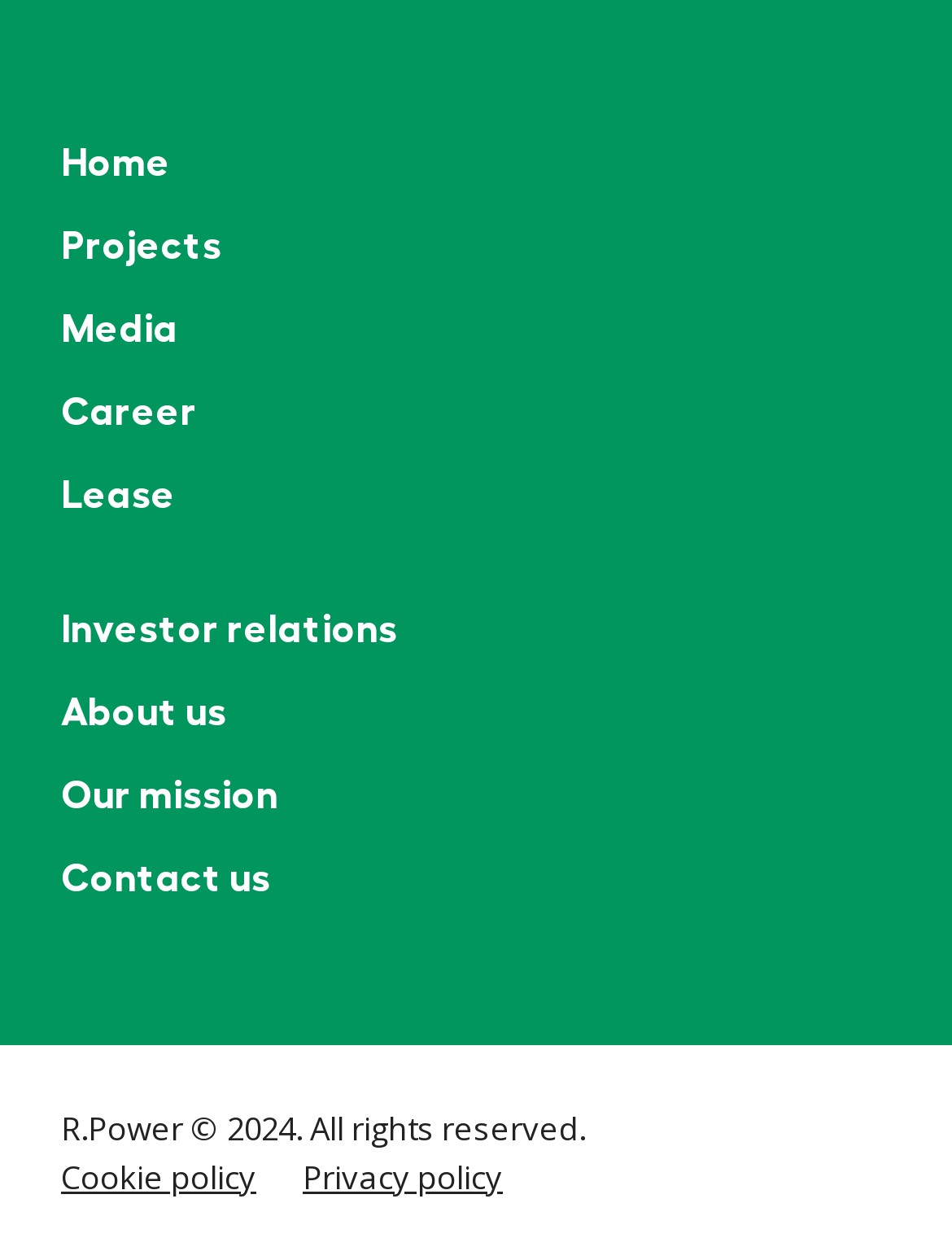How many main navigation links are there?
Using the image, elaborate on the answer with as much detail as possible.

There are 7 main navigation links, namely 'Home', 'Projects', 'Media', 'Career', 'Lease', 'Investor relations', and 'About us', which are arranged vertically on the left side of the page.